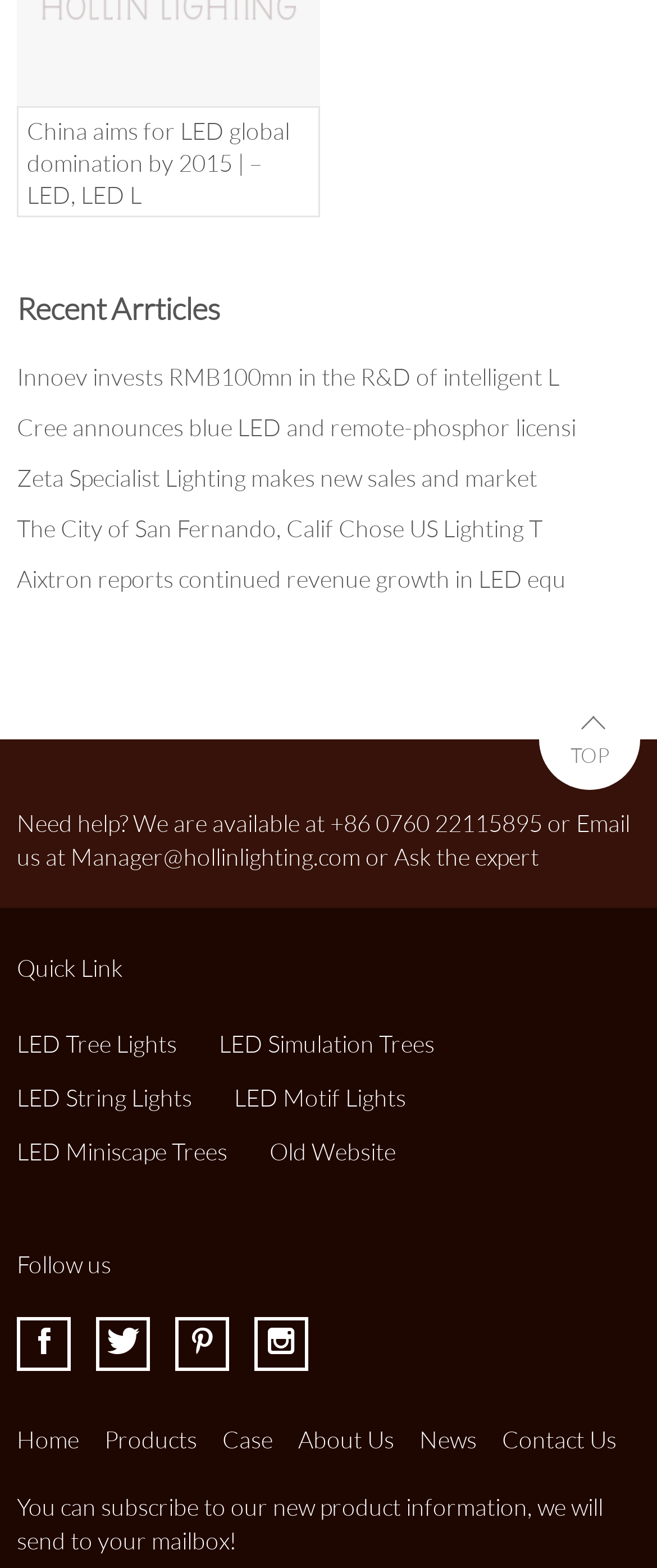Please identify the bounding box coordinates for the region that you need to click to follow this instruction: "Go to the 'Home' page".

[0.026, 0.91, 0.121, 0.927]